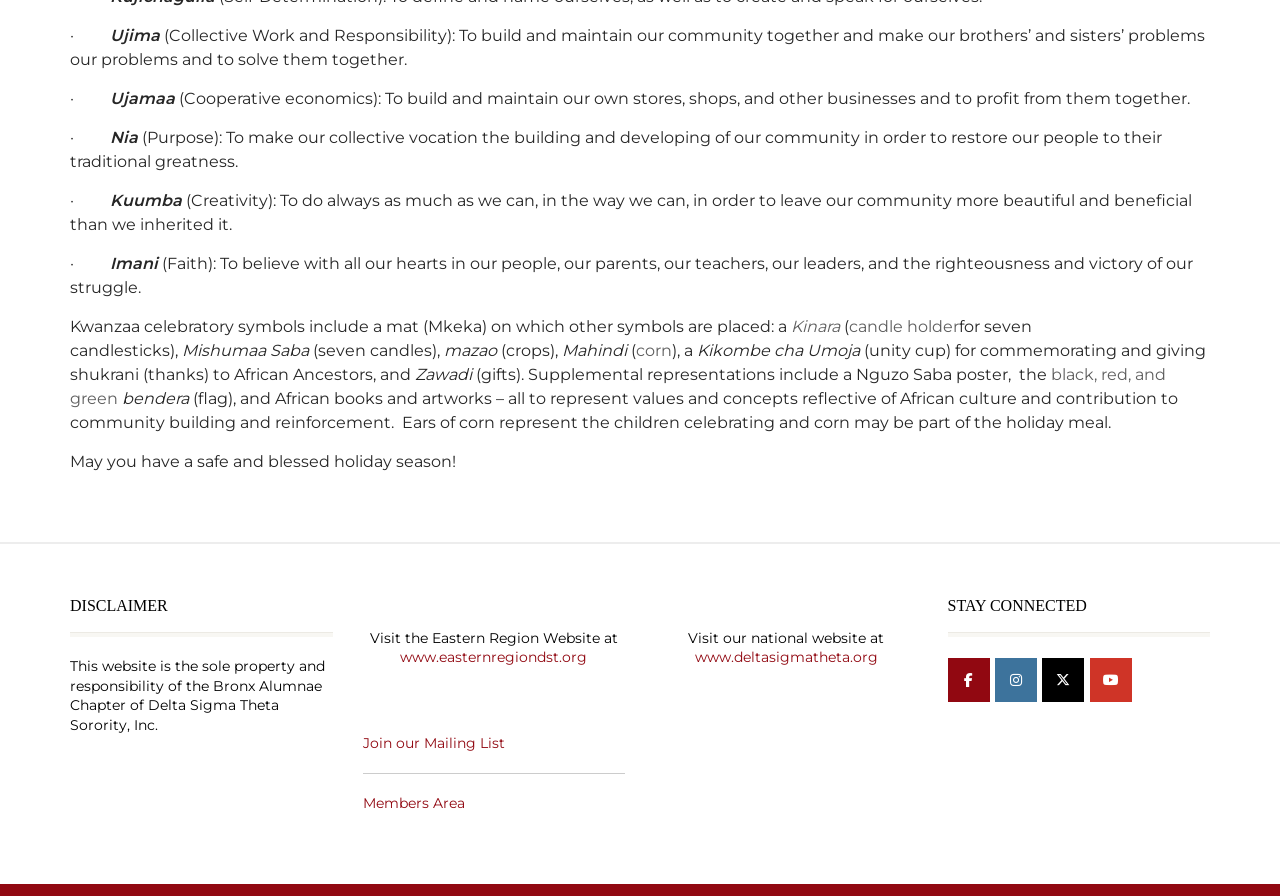Utilize the information from the image to answer the question in detail:
What is the name of the region that the Bronx Alumnae Chapter belongs to?

The Bronx Alumnae Chapter belongs to the Eastern Region of Delta Sigma Theta Sorority, Inc., as mentioned in the link 'Eastern Region Delta Sigma Theta Logo' and the text 'Visit the Eastern Region Website at www.easternregiondst.org'.